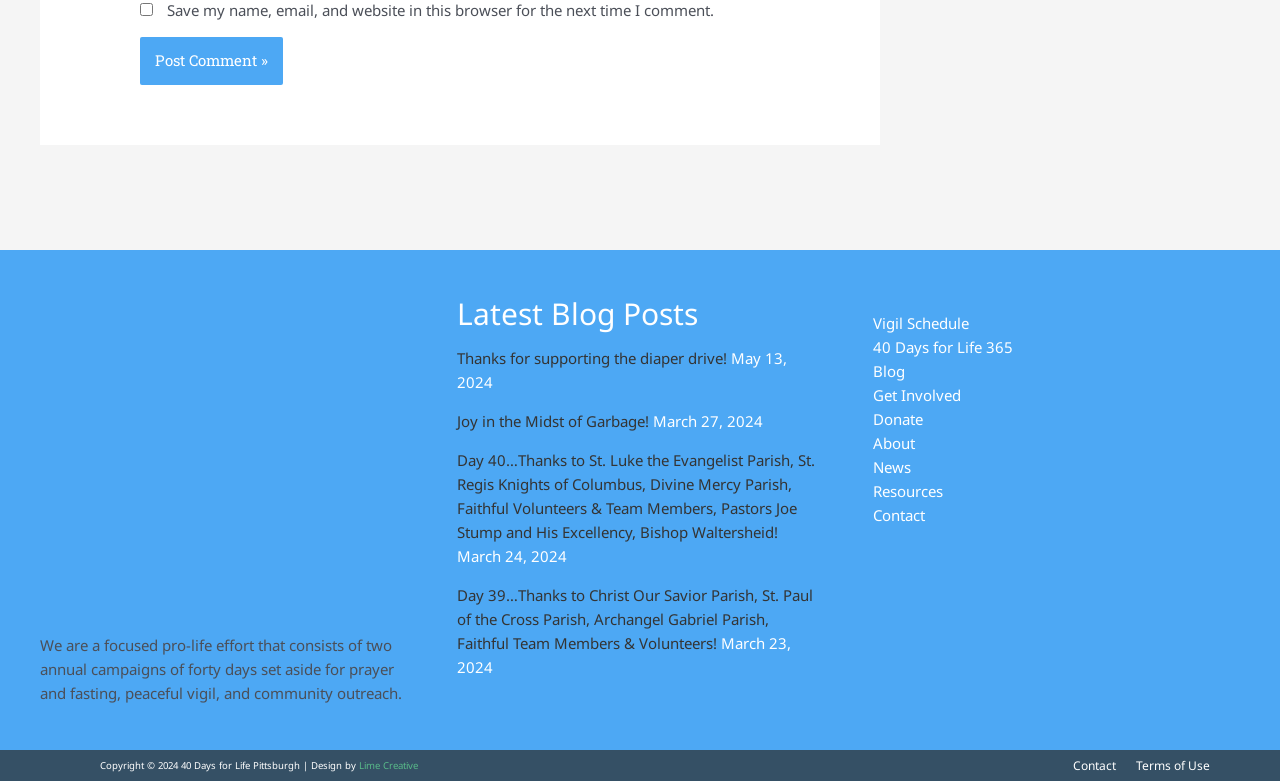Please mark the bounding box coordinates of the area that should be clicked to carry out the instruction: "Contact 40 Days for Life Pittsburgh".

[0.823, 0.965, 0.872, 0.996]